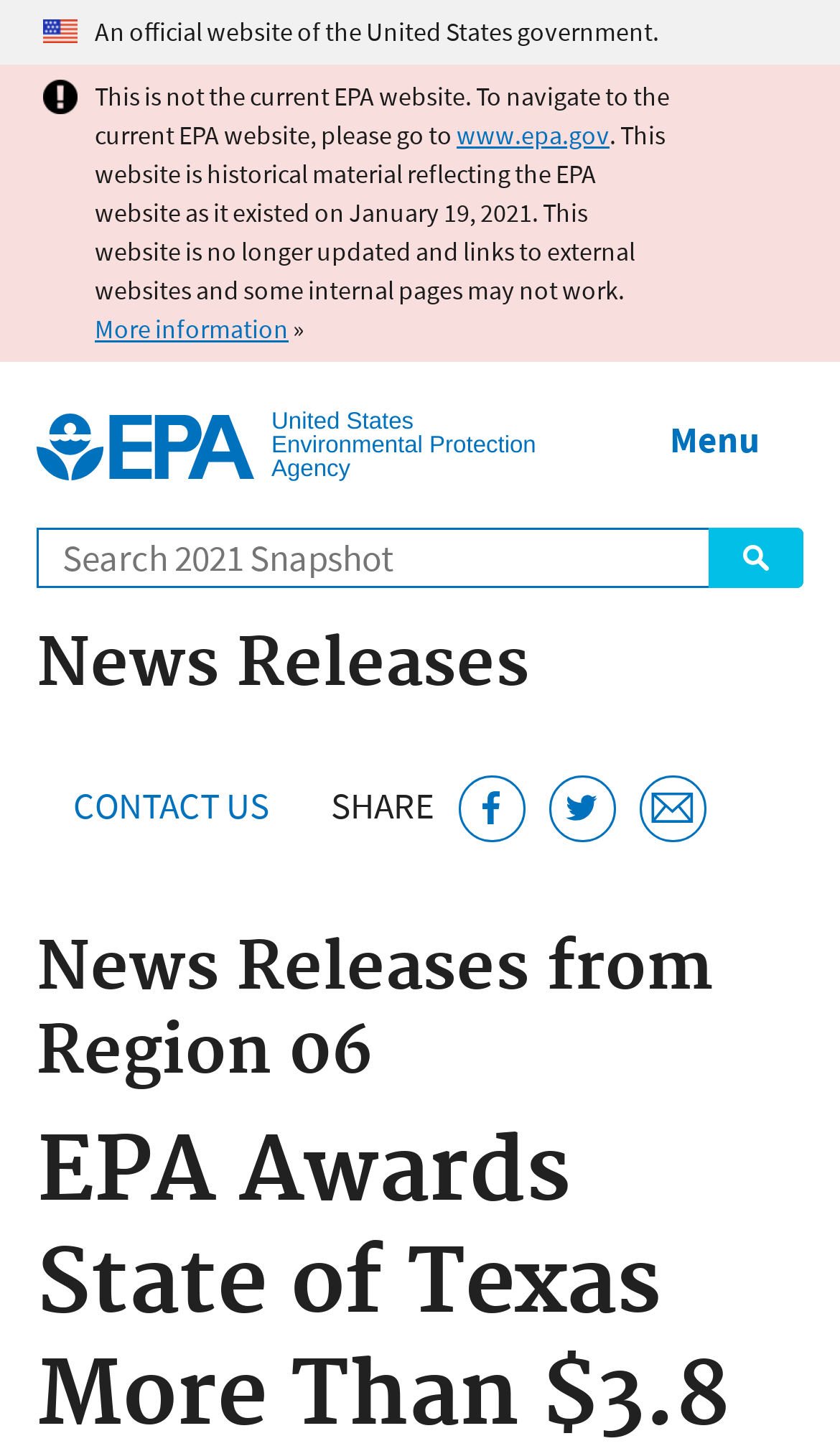Extract the bounding box for the UI element that matches this description: "Jump to main content".

[0.213, 0.0, 0.787, 0.045]